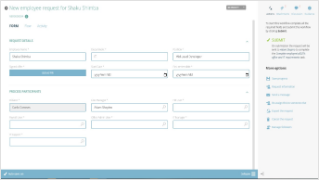What is the goal of the onboarding application?
Look at the image and respond with a one-word or short phrase answer.

To enhance organizational workflows